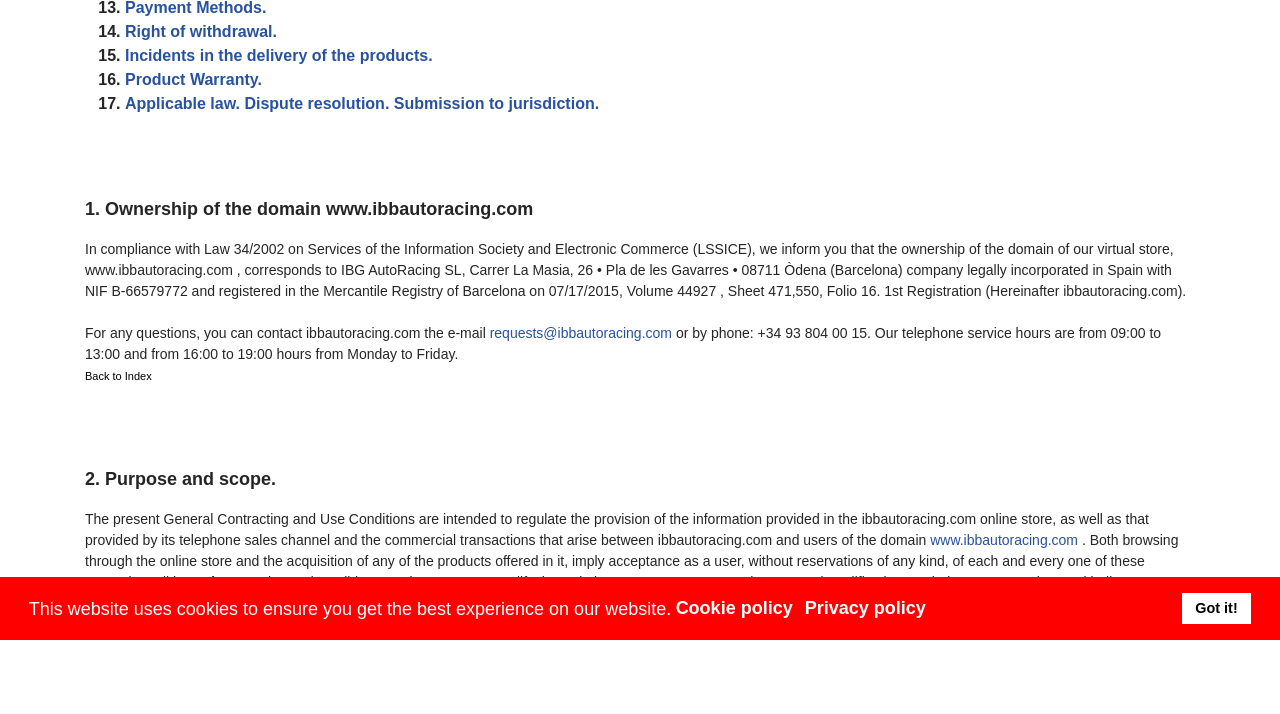Find the bounding box of the web element that fits this description: "www.ibbautoracing.com".

[0.727, 0.745, 0.845, 0.767]